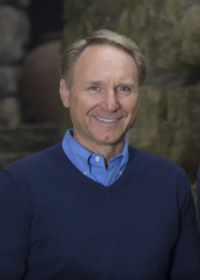What is the man recognized for?
Could you give a comprehensive explanation in response to this question?

According to the caption, the man is recognized for his contributions to bestselling thrillers, which is a notable achievement in the literary world.